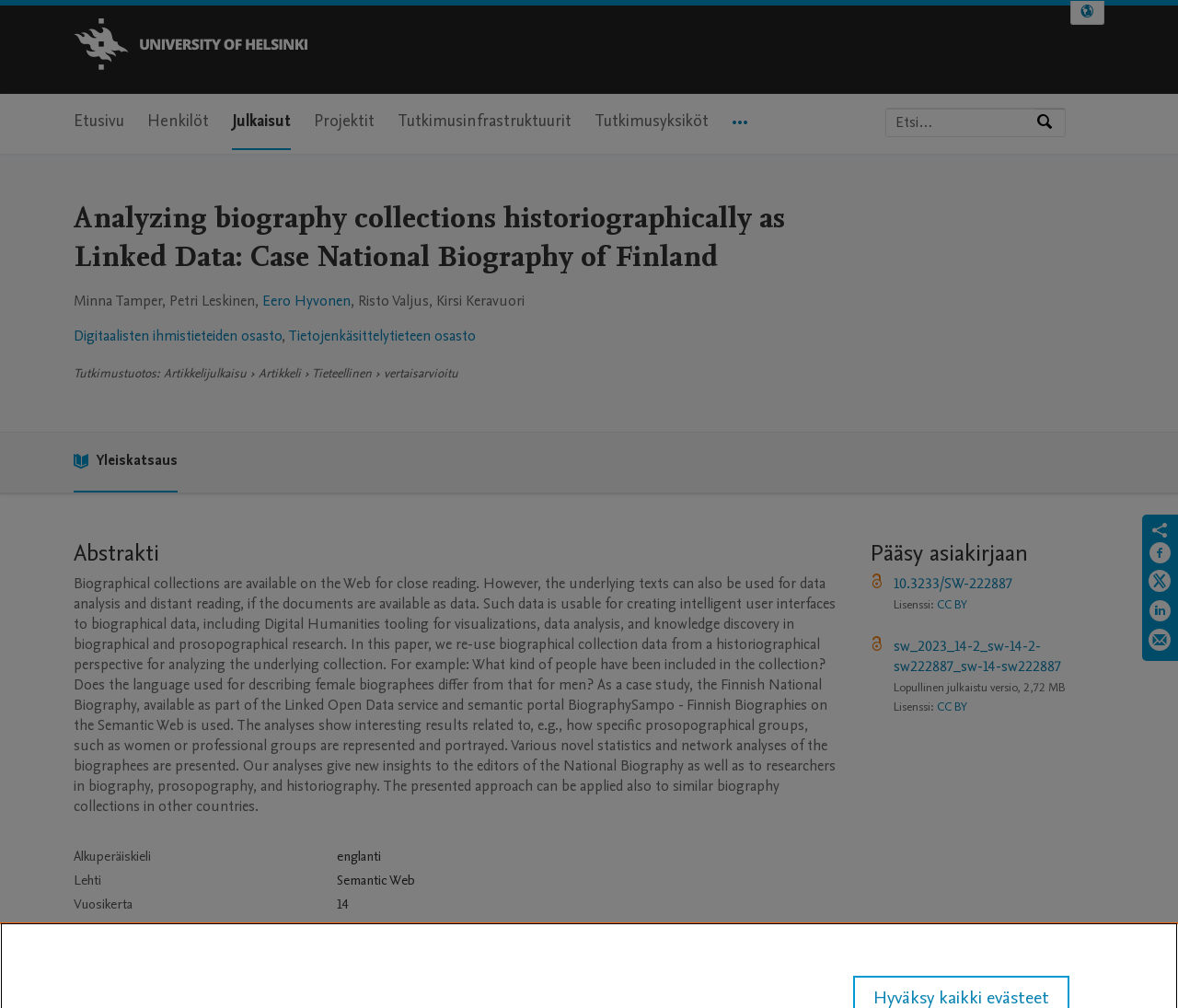Determine the coordinates of the bounding box for the clickable area needed to execute this instruction: "Return to the PBM List".

None